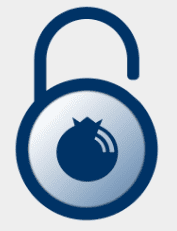Offer an in-depth caption of the image, mentioning all notable aspects.

The image features a stylized illustration of an opened blue padlock. At the center of the lock is the logo of Blubrry Podcasting, designed to resemble a round blueberry, which includes three shine marks positioned on the upper right side. This visual represents the theme of security in podcasting, particularly in the context of private podcasting services offered by Blubrry. The overall design combines elements of safety with a playful touch, highlighting the company’s focus on providing secure podcasting solutions.